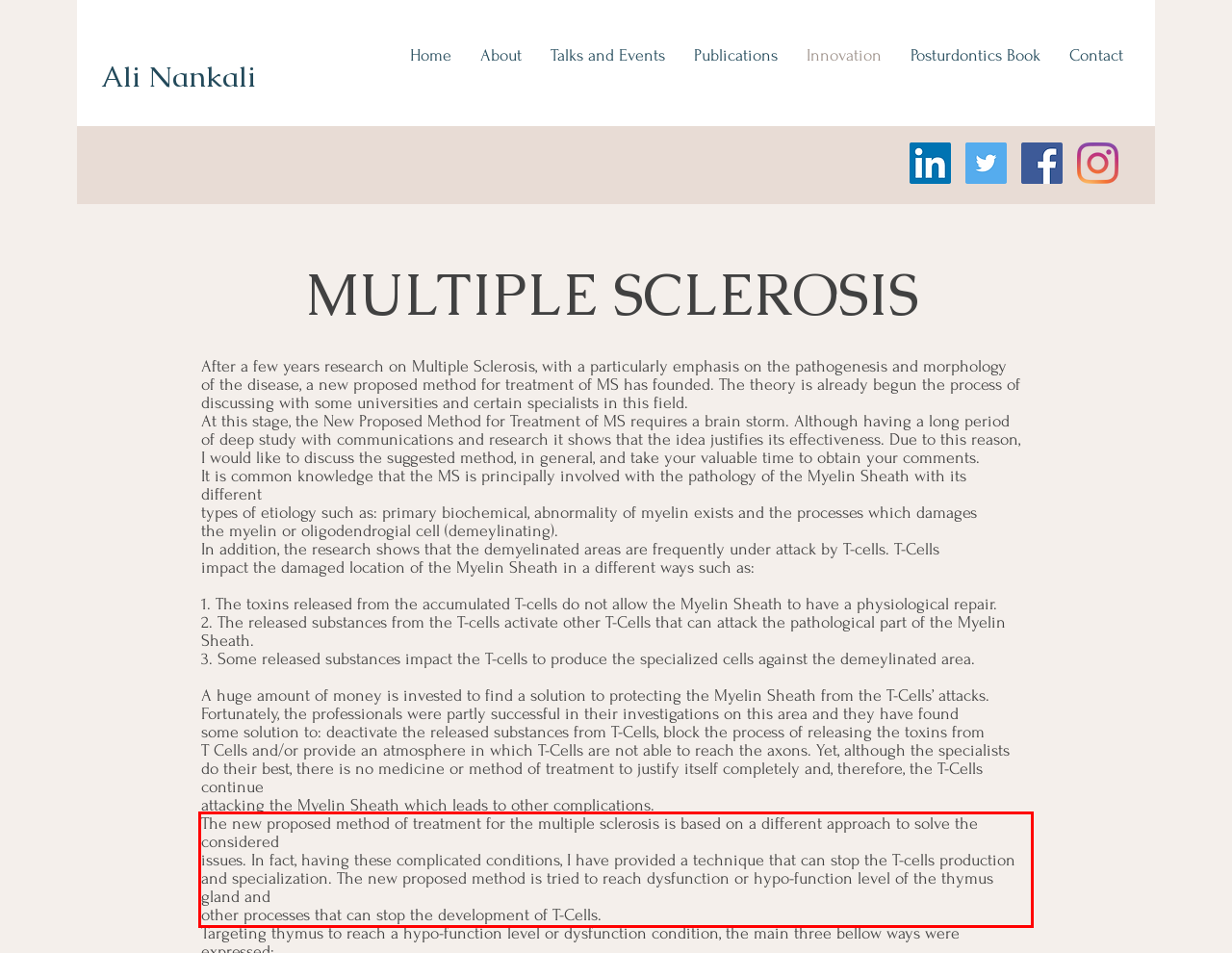You have a screenshot with a red rectangle around a UI element. Recognize and extract the text within this red bounding box using OCR.

The new proposed method of treatment for the multiple sclerosis is based on a different approach to solve the considered issues. In fact, having these complicated conditions, I have provided a technique that can stop the T-cells production and specialization. The new proposed method is tried to reach dysfunction or hypo-function level of the thymus gland and other processes that can stop the development of T-Cells.